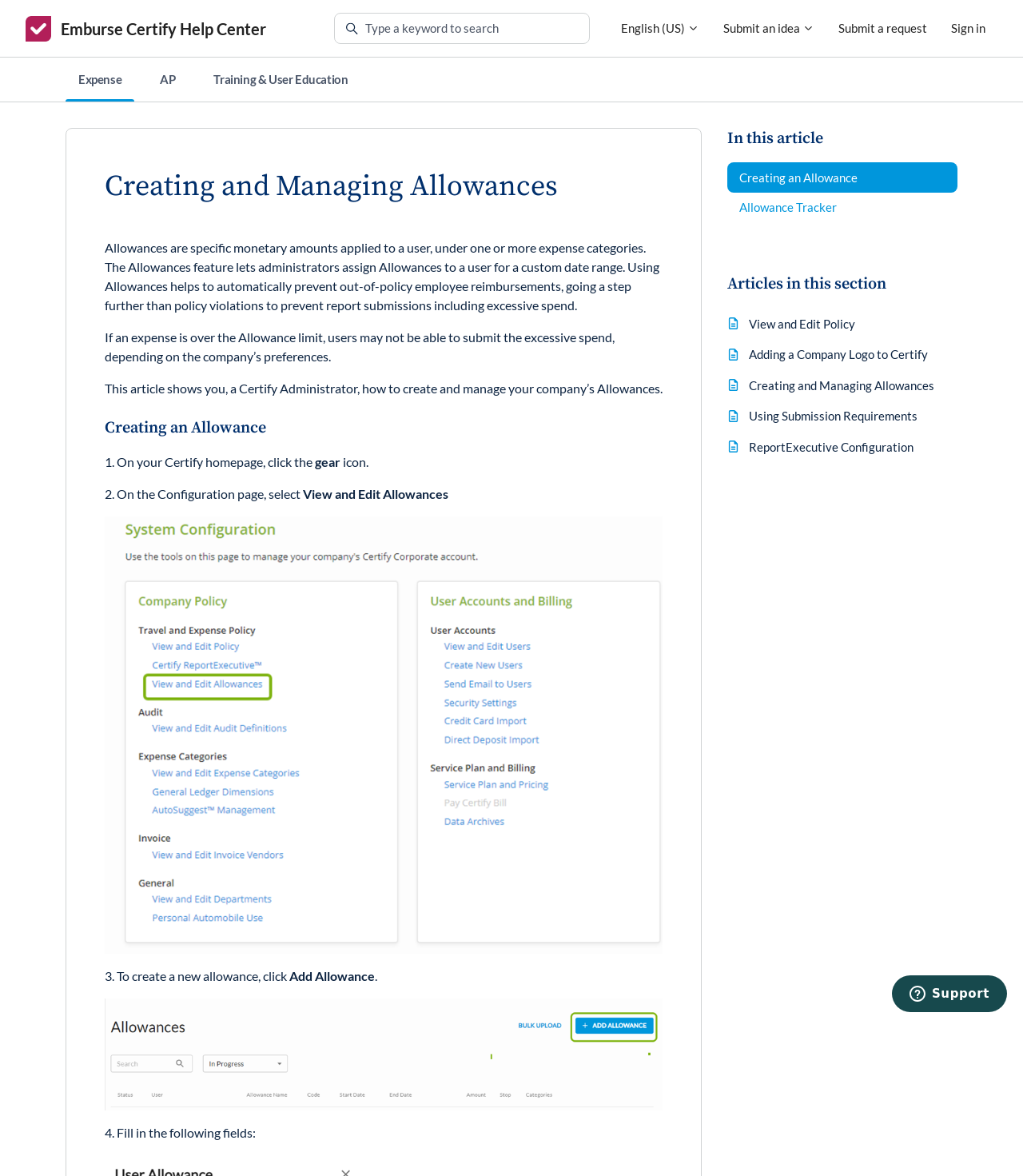Provide the bounding box coordinates of the HTML element described by the text: "Training & User Education".

[0.196, 0.049, 0.353, 0.086]